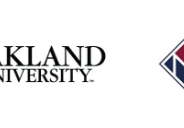Look at the image and write a detailed answer to the question: 
What is the tone of the logo's design?

The clean lines and typography in the logo reflect the institution's commitment to higher education and its role in the community, conveying a sense of professionalism and seriousness.